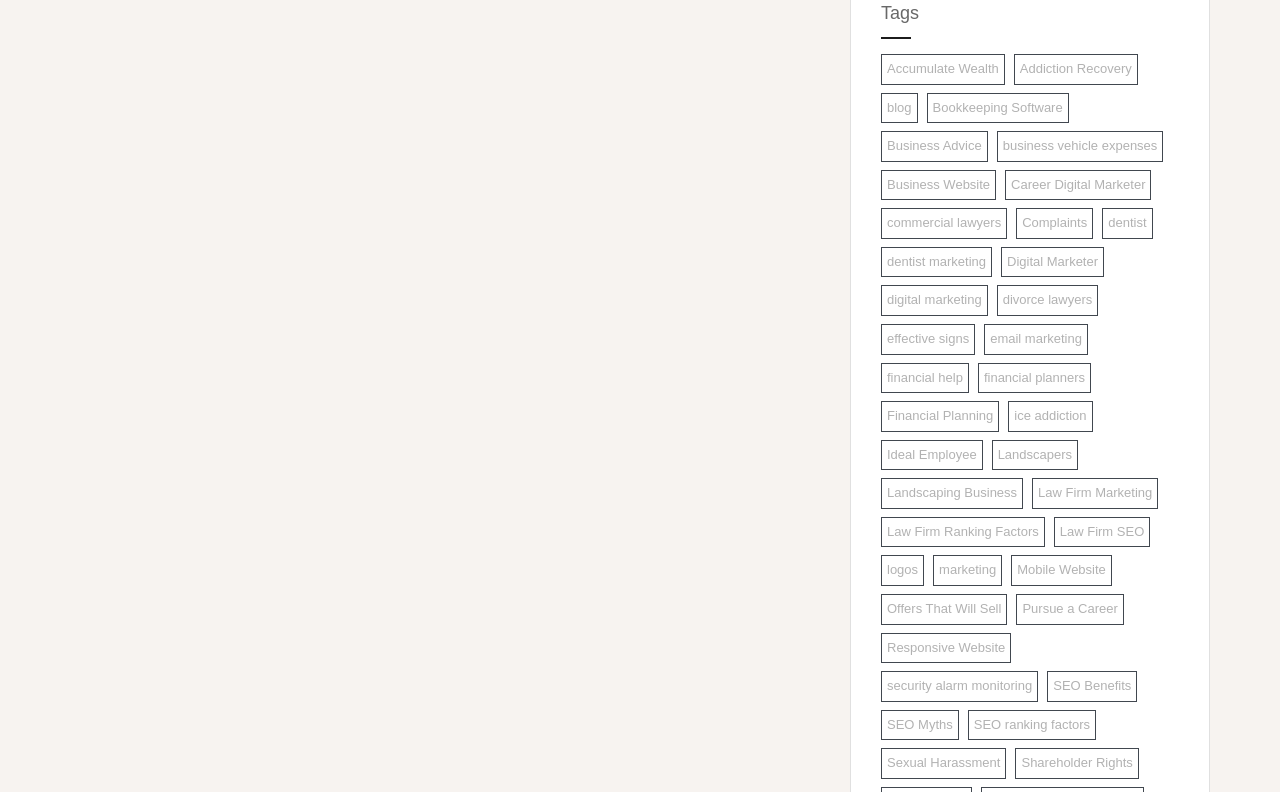How many items are under 'Business Website'?
Refer to the image and respond with a one-word or short-phrase answer.

3